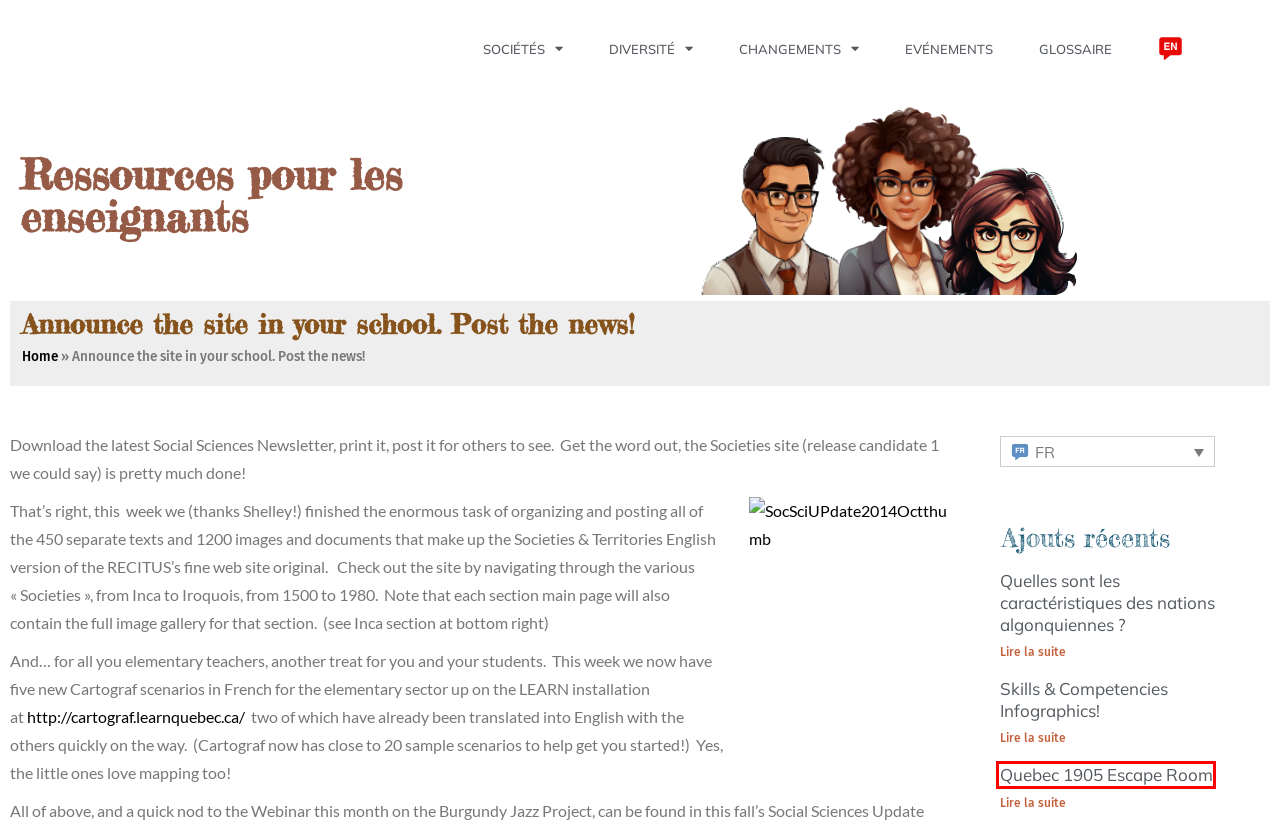You have a screenshot of a webpage with a red bounding box around an element. Identify the webpage description that best fits the new page that appears after clicking the selected element in the red bounding box. Here are the candidates:
A. Changements - Societies and Territories
B. Sociétés - Societies and Territories
C. Evénements - Societies and Territories
D. Diversité - Societies and Territories
E. Quelles sont les caractéristiques des nations algonquiennes ? - Societies and Territories
F. Quebec 1905 Escape Room - Societies and Territories
G. Glossaire - Societies and Territories
H. Skills & Competencies Infographics! - Societies and Territories

F